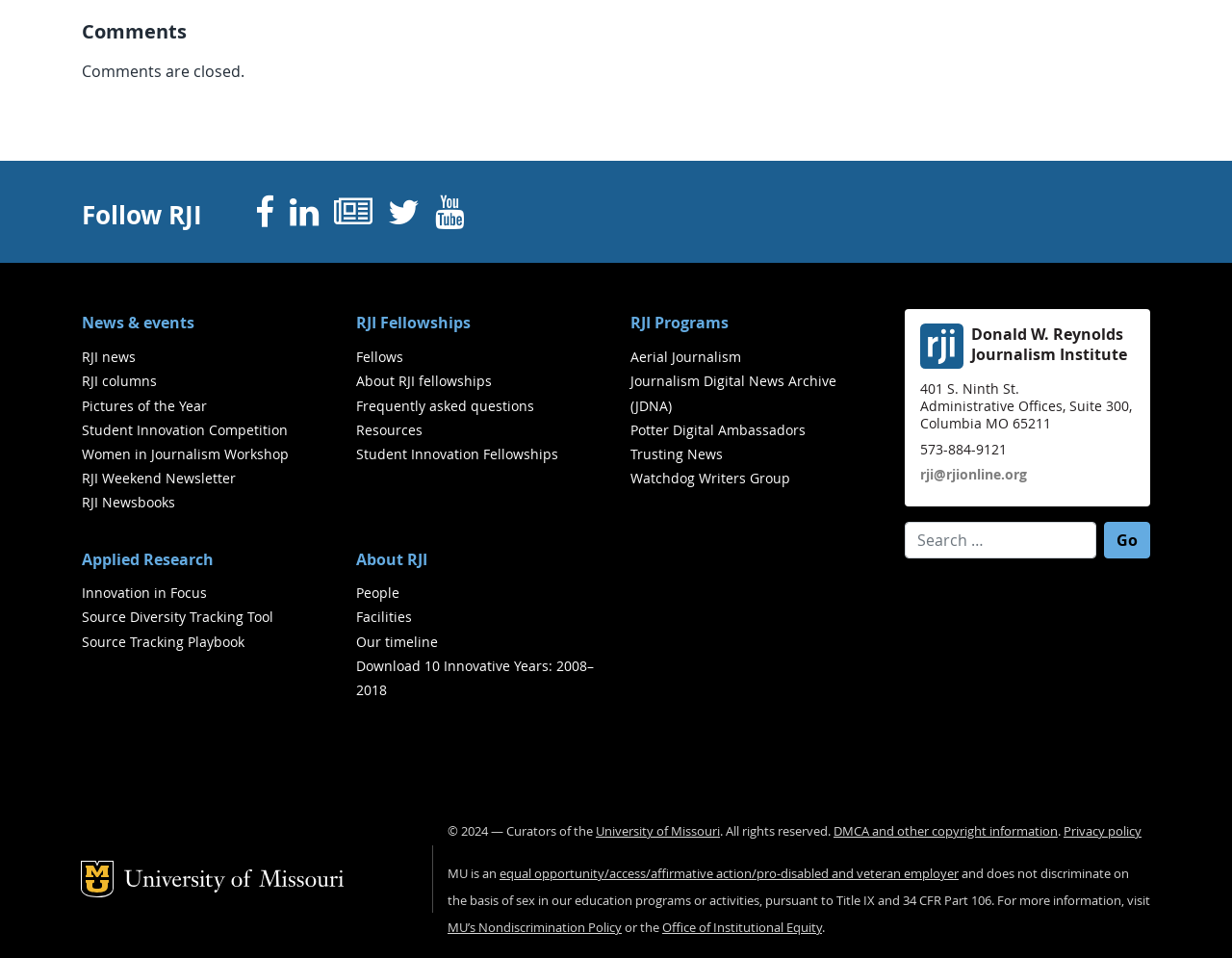Locate the bounding box coordinates of the item that should be clicked to fulfill the instruction: "Go to University of Missouri website".

[0.101, 0.908, 0.28, 0.935]